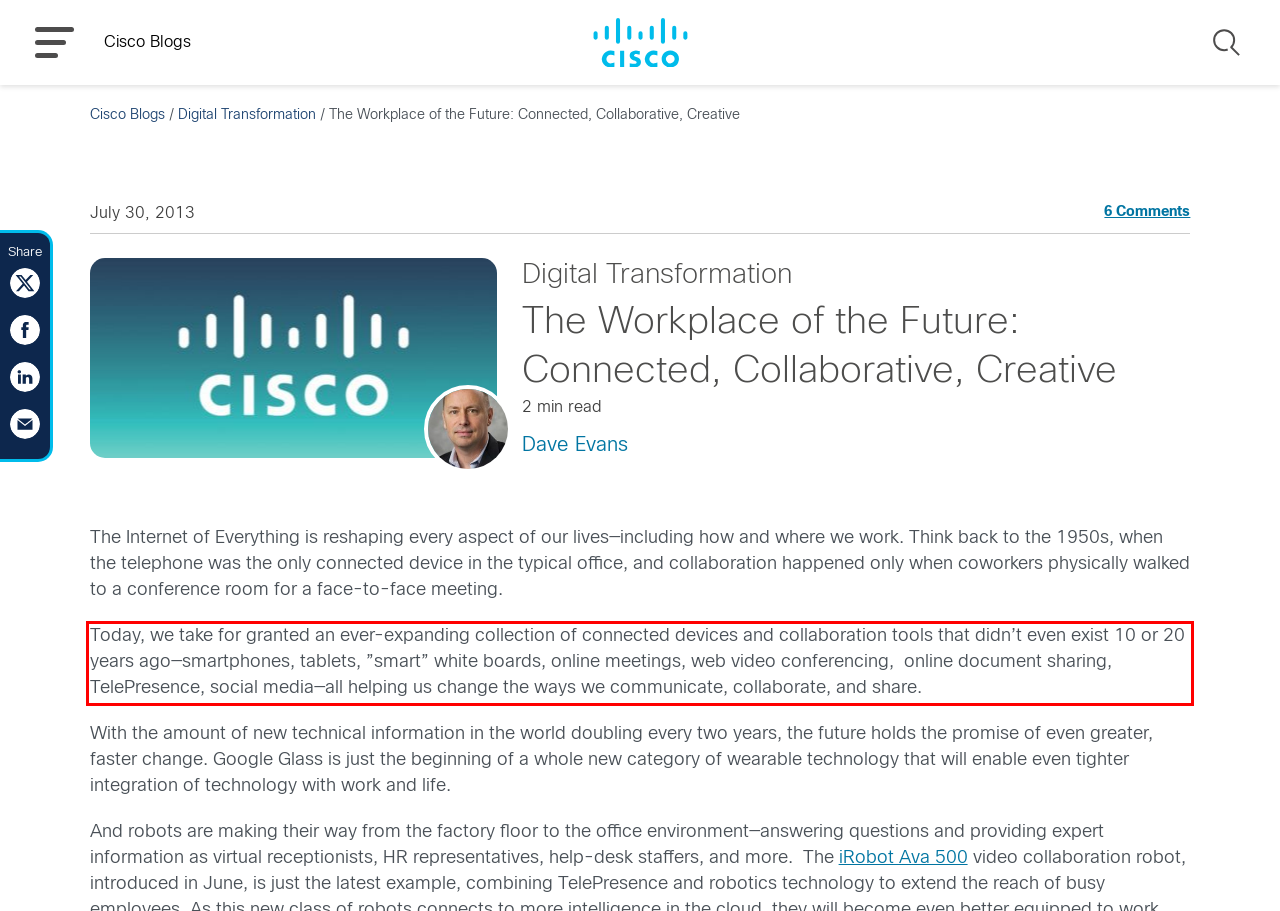Given a screenshot of a webpage containing a red bounding box, perform OCR on the text within this red bounding box and provide the text content.

Today, we take for granted an ever-expanding collection of connected devices and collaboration tools that didn’t even exist 10 or 20 years ago—smartphones, tablets, ”smart” white boards, online meetings, web video conferencing, online document sharing, TelePresence, social media—all helping us change the ways we communicate, collaborate, and share.